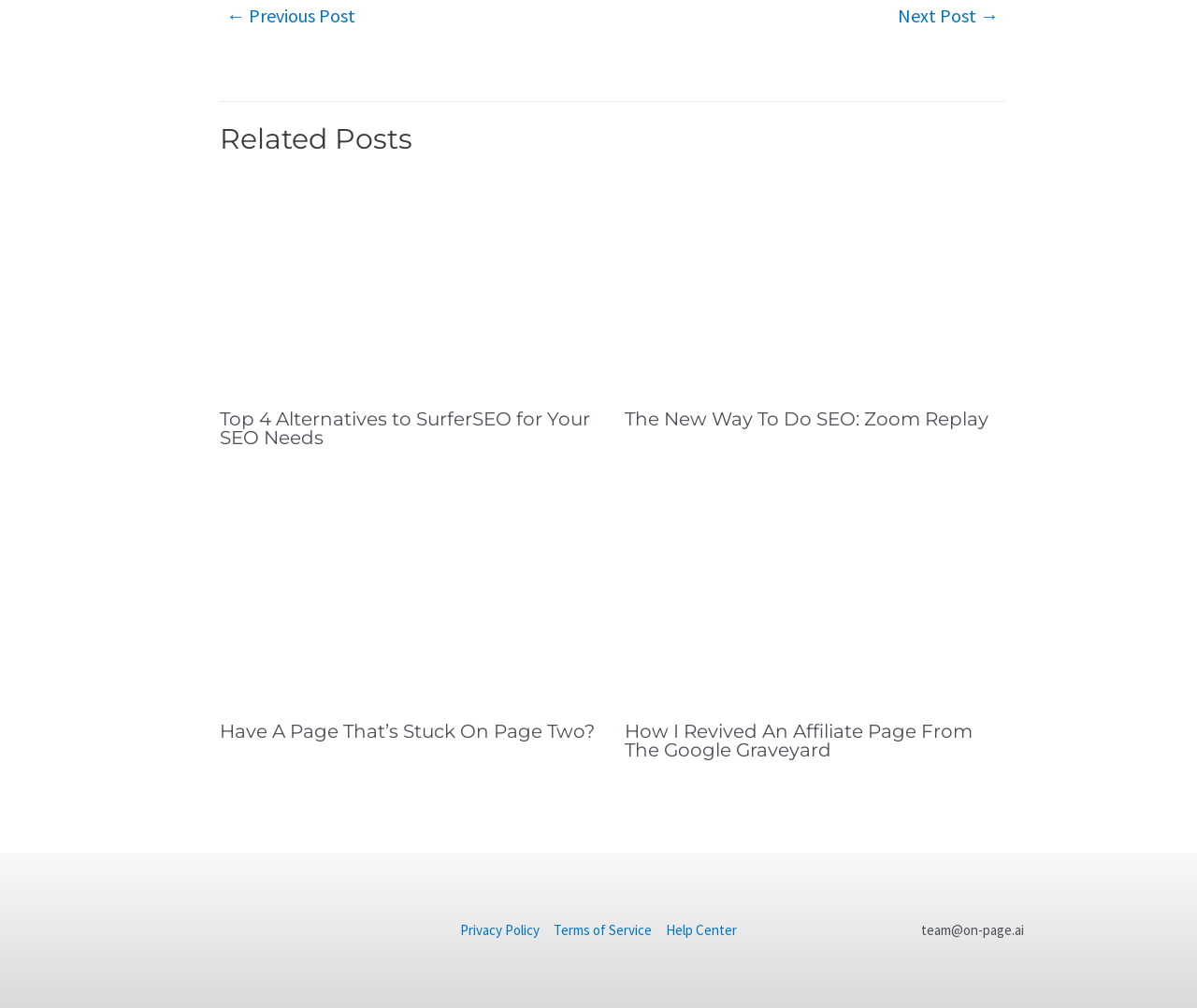Where is the 'Help Center' link located?
Using the visual information from the image, give a one-word or short-phrase answer.

Site Navigation